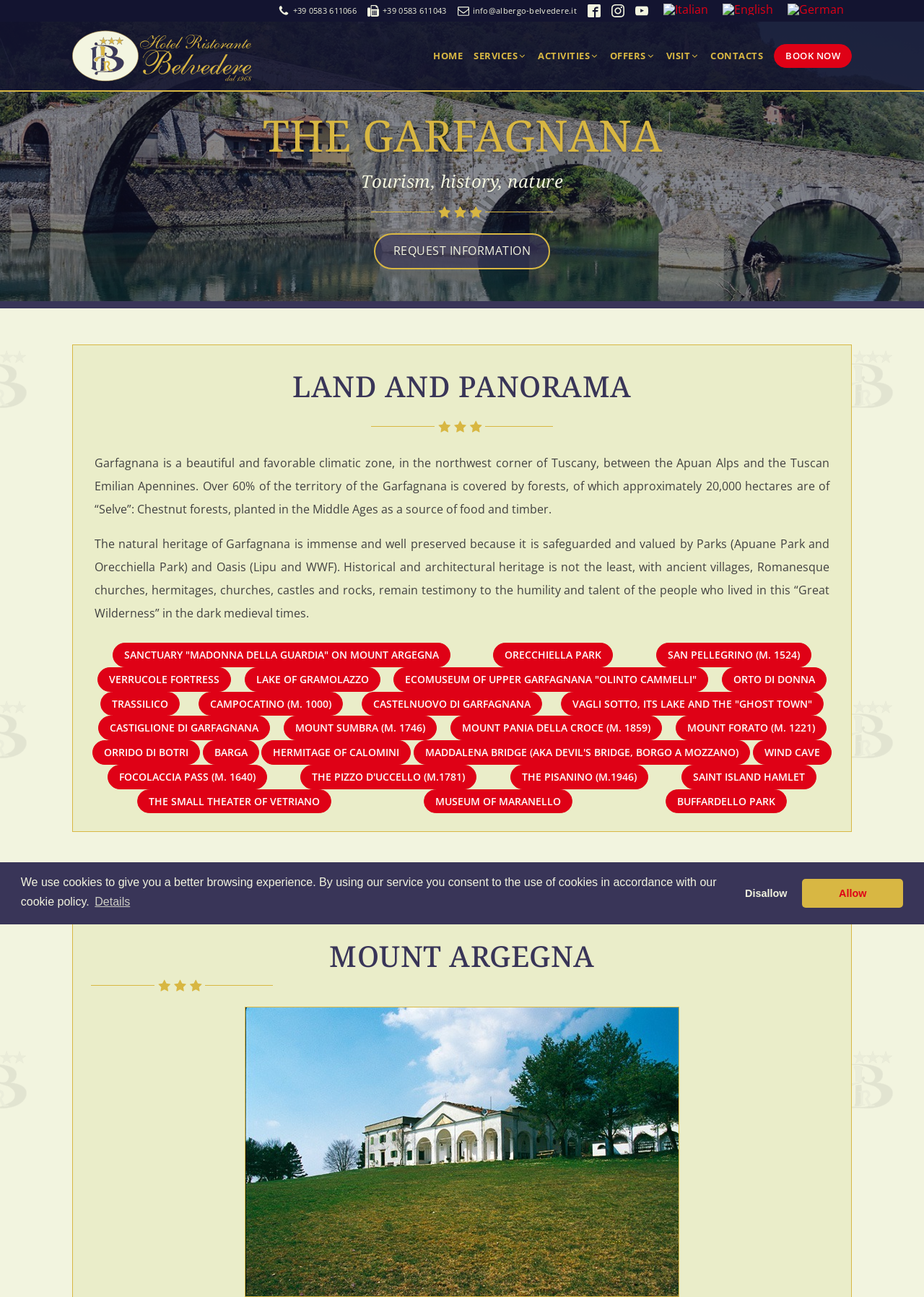Locate the bounding box coordinates of the clickable region necessary to complete the following instruction: "Click the REQUEST INFORMATION link". Provide the coordinates in the format of four float numbers between 0 and 1, i.e., [left, top, right, bottom].

[0.404, 0.18, 0.596, 0.208]